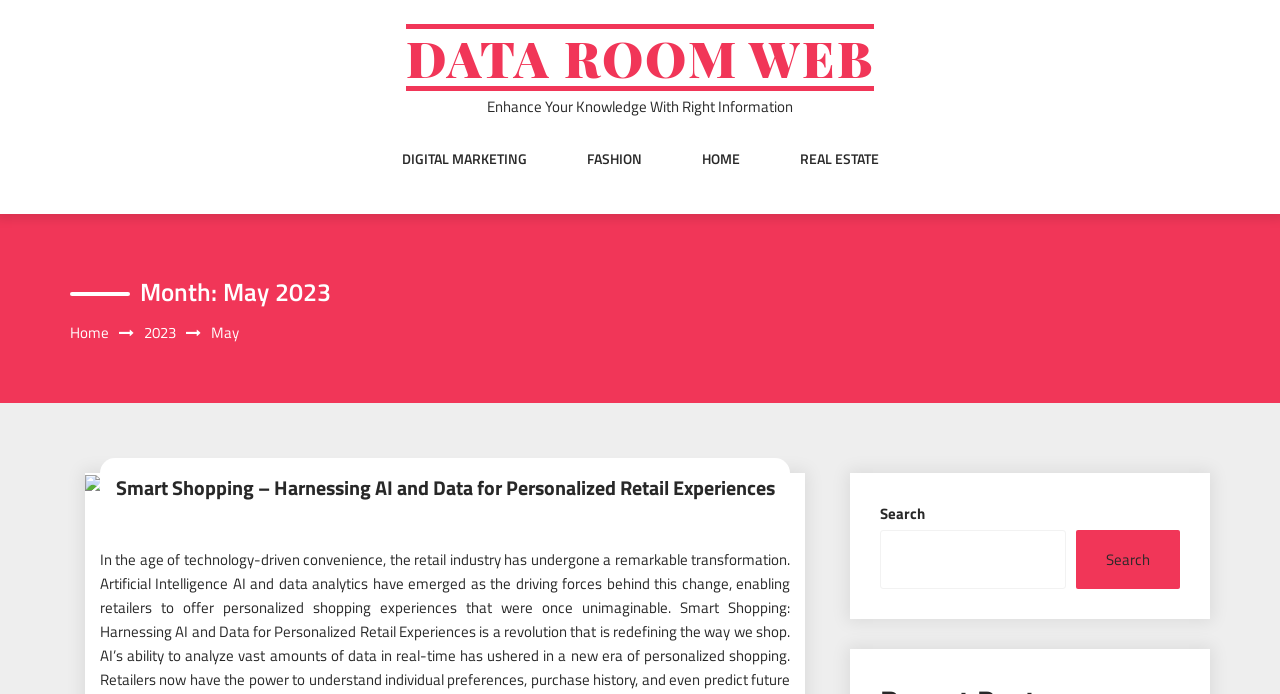Please locate the clickable area by providing the bounding box coordinates to follow this instruction: "Sign up for the Humanities Council newsletter".

None